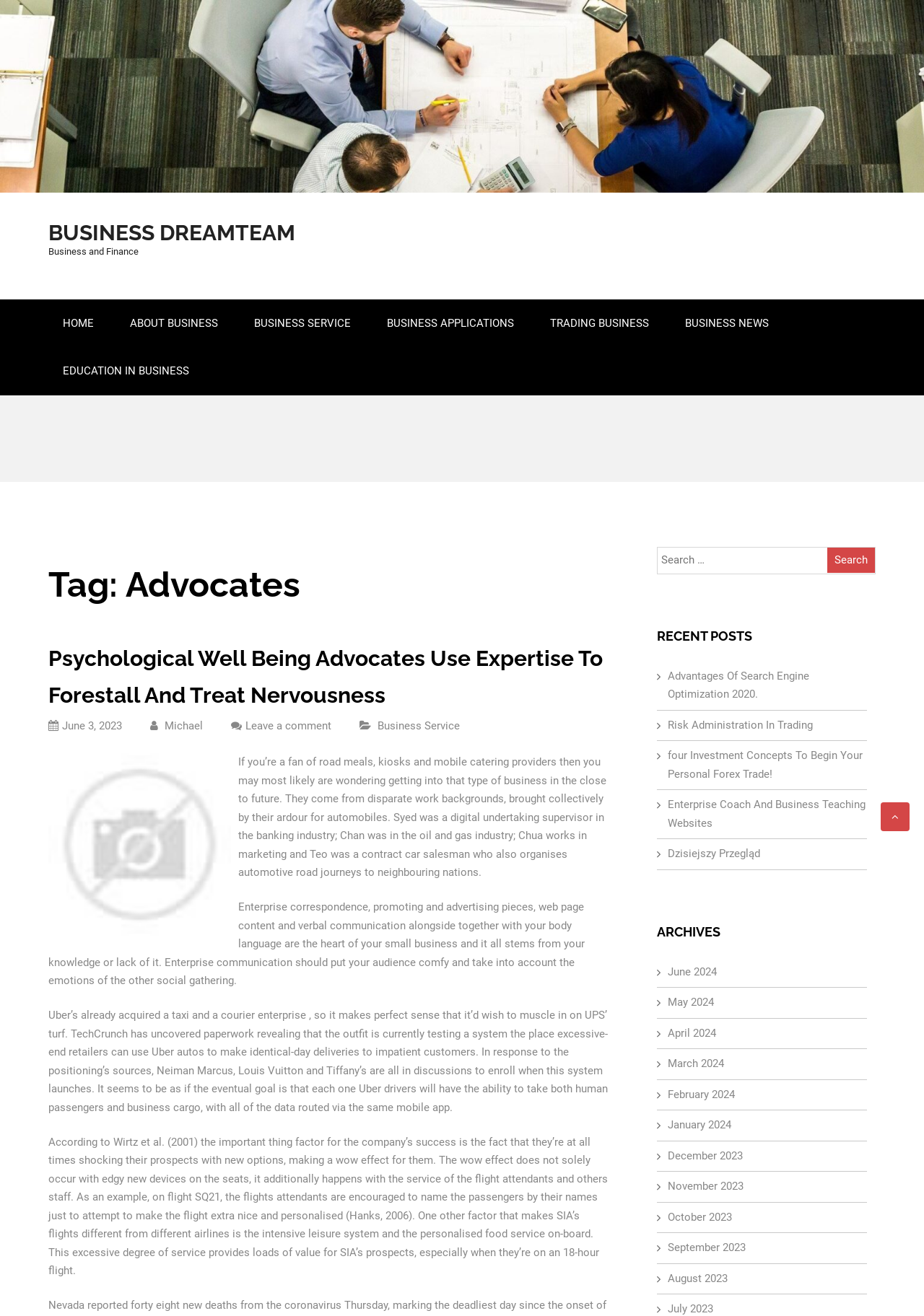What is the earliest month listed in the archives? Using the information from the screenshot, answer with a single word or phrase.

January 2024